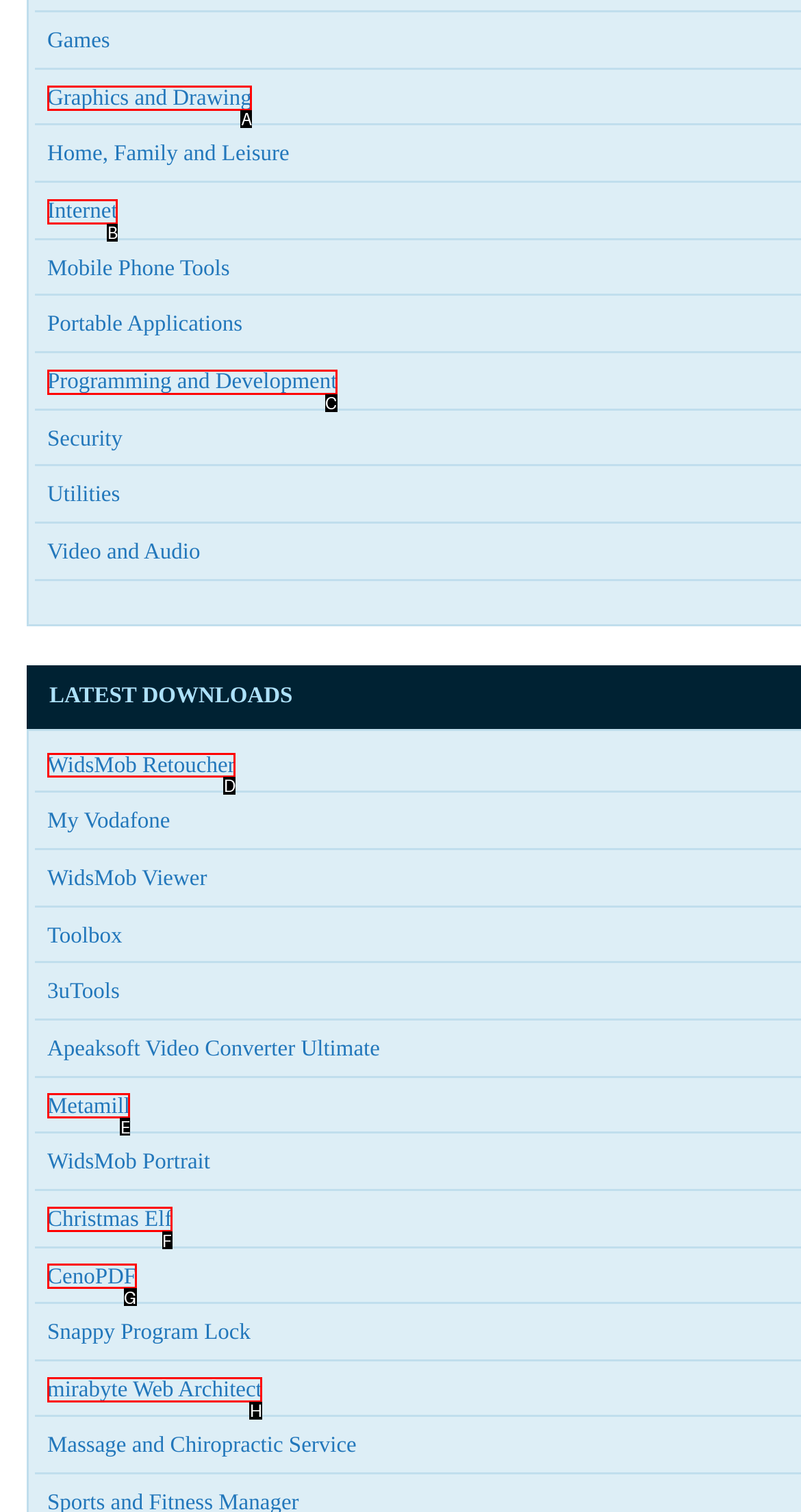For the task: View WidsMob Retoucher, identify the HTML element to click.
Provide the letter corresponding to the right choice from the given options.

D